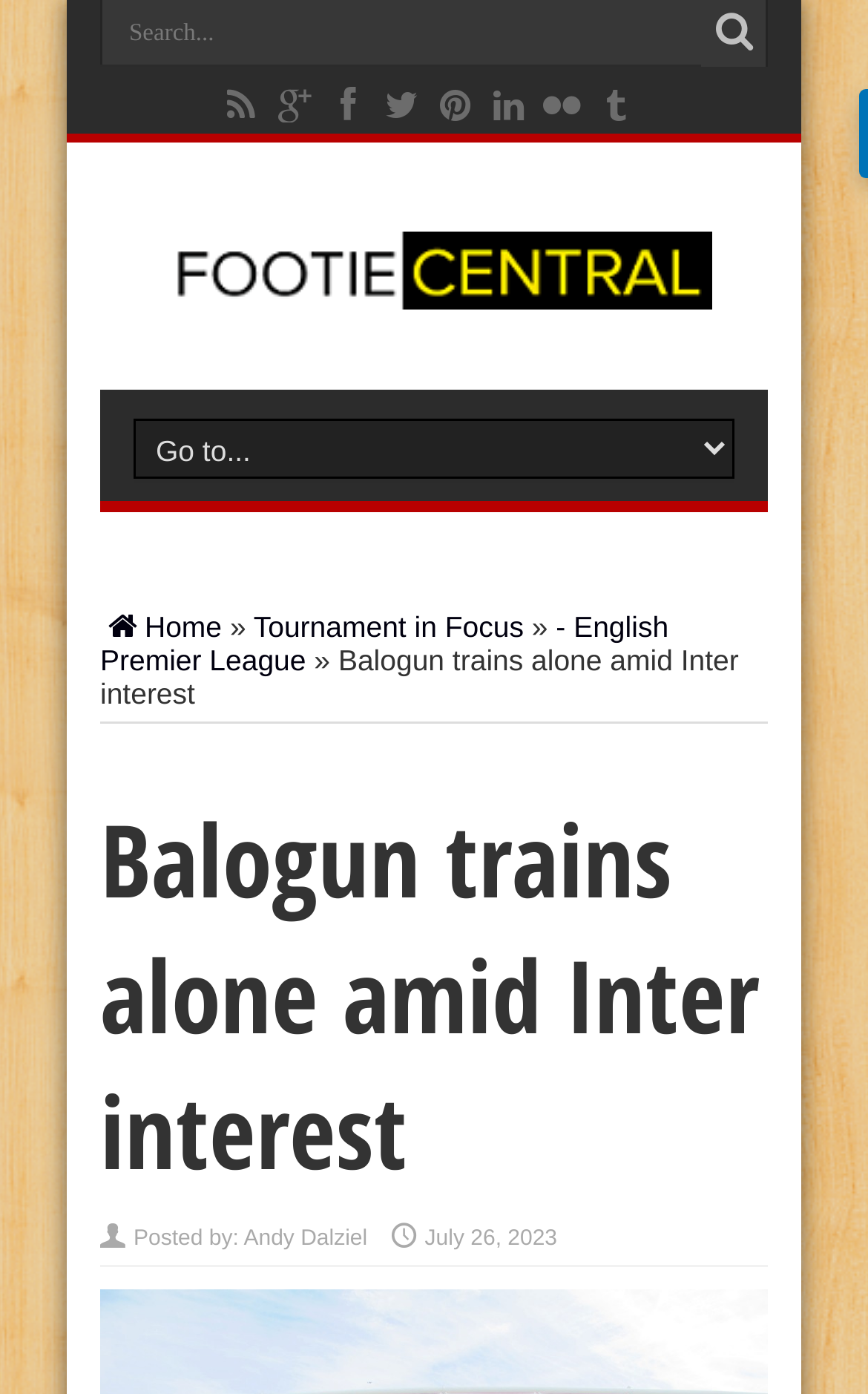Locate the bounding box coordinates of the area you need to click to fulfill this instruction: 'Click on the home button'. The coordinates must be in the form of four float numbers ranging from 0 to 1: [left, top, right, bottom].

[0.115, 0.438, 0.256, 0.462]